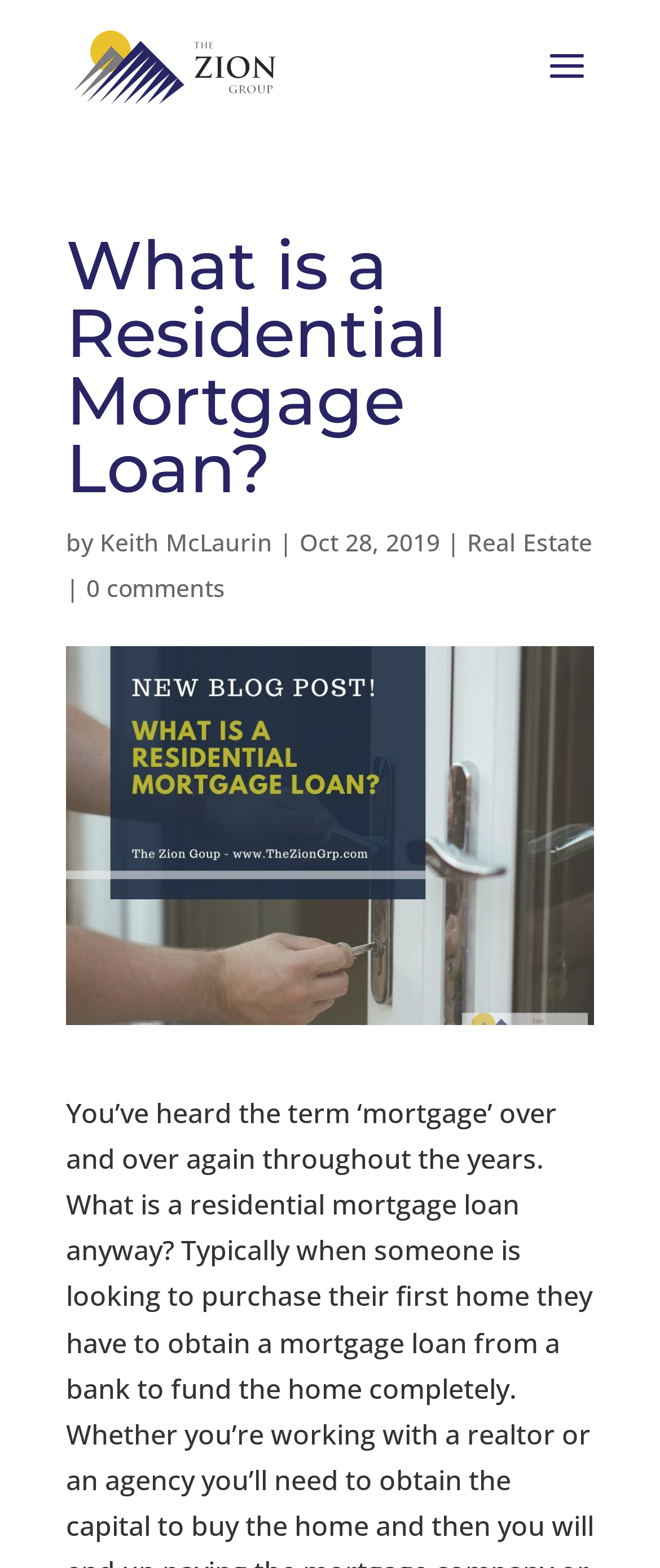Given the description of the UI element: "alt="The Zion Group"", predict the bounding box coordinates in the form of [left, top, right, bottom], with each value being a float between 0 and 1.

[0.11, 0.031, 0.418, 0.052]